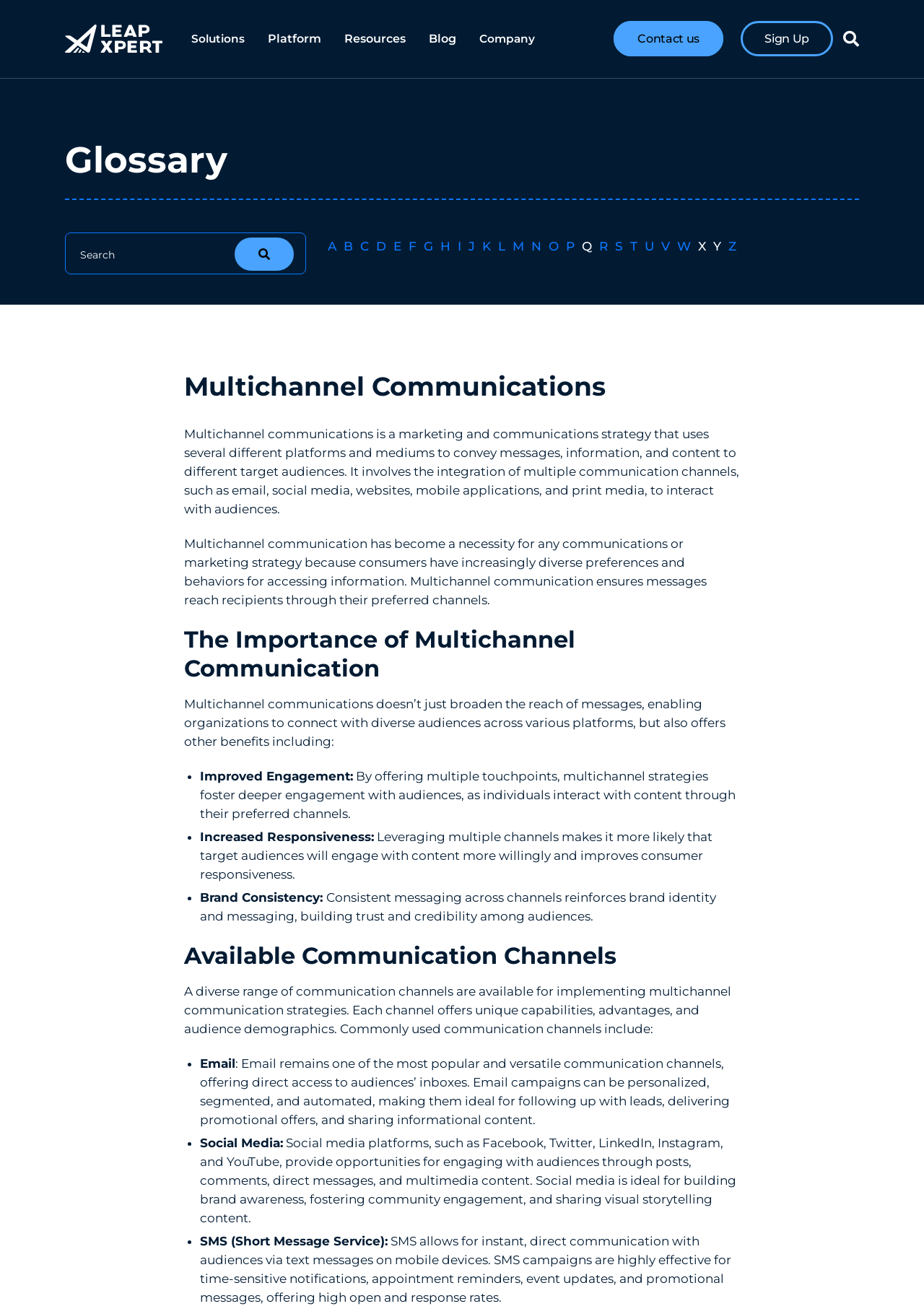Based on the image, give a detailed response to the question: What is the purpose of SMS in multichannel communication?

According to the webpage, SMS is highly effective for time-sensitive notifications, appointment reminders, event updates, and promotional messages, offering high open and response rates.